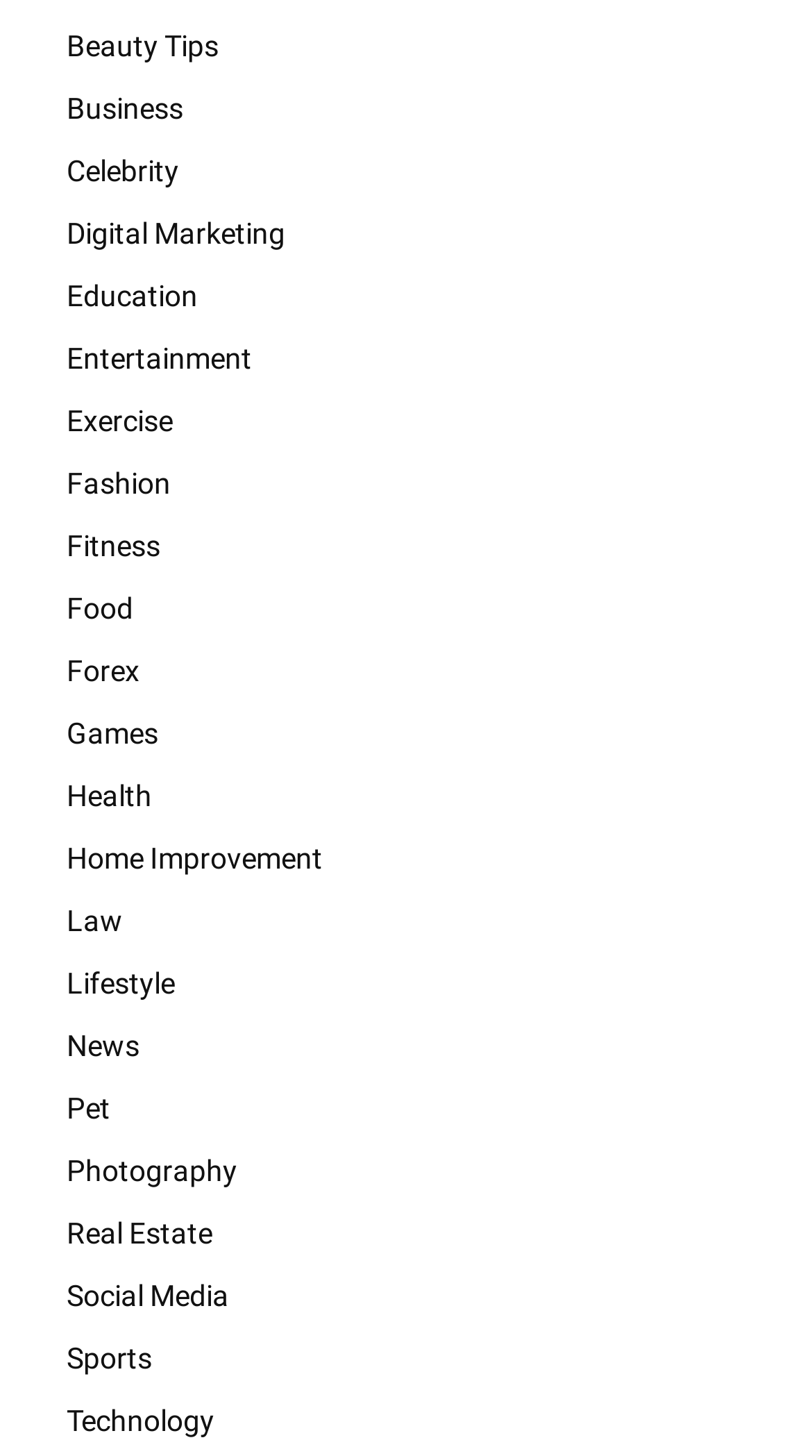Provide a brief response using a word or short phrase to this question:
What is the last category listed on the webpage?

Technology